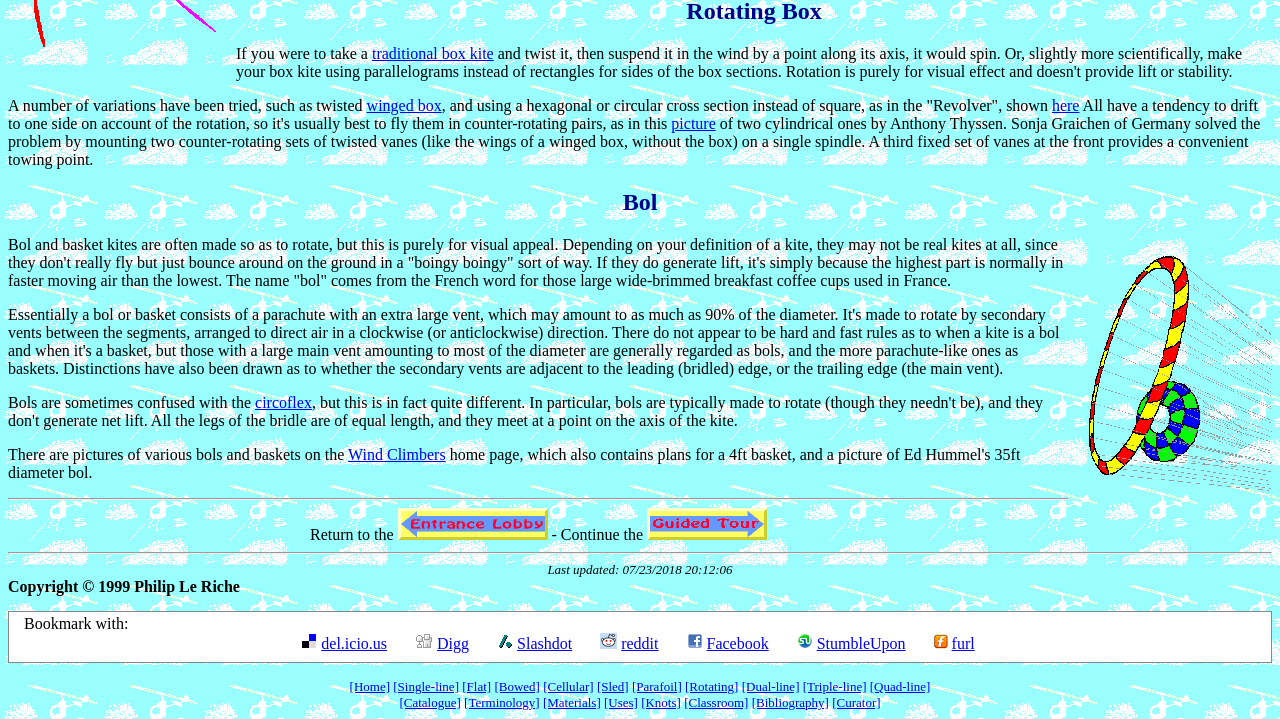Bounding box coordinates are specified in the format (top-left x, top-left y, bottom-right x, bottom-right y). All values are floating point numbers bounded between 0 and 1. Please provide the bounding box coordinate of the region this sentence describes: traditional box kite

[0.291, 0.063, 0.386, 0.087]